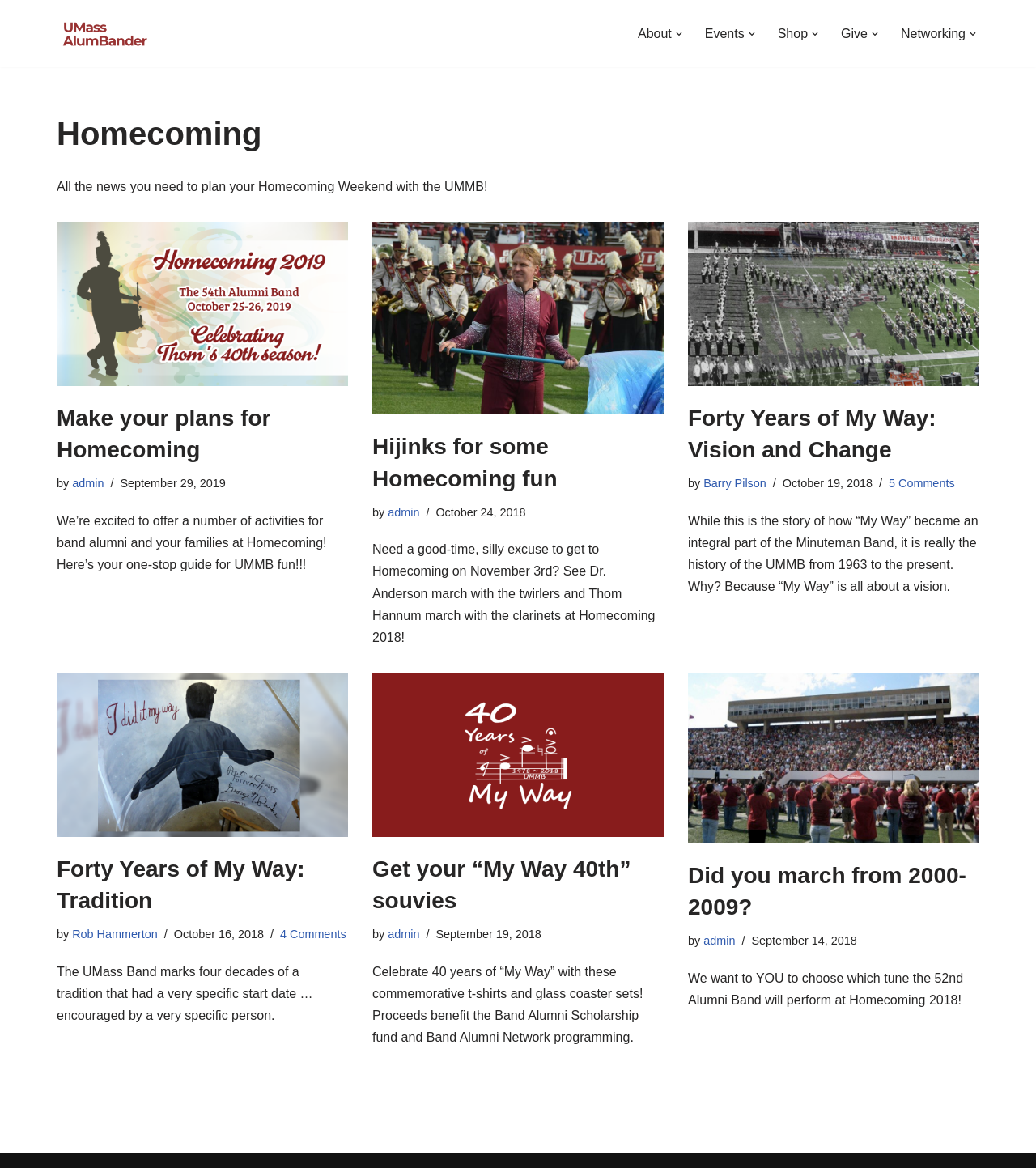Could you indicate the bounding box coordinates of the region to click in order to complete this instruction: "Click on the 'Give' link".

[0.812, 0.02, 0.837, 0.038]